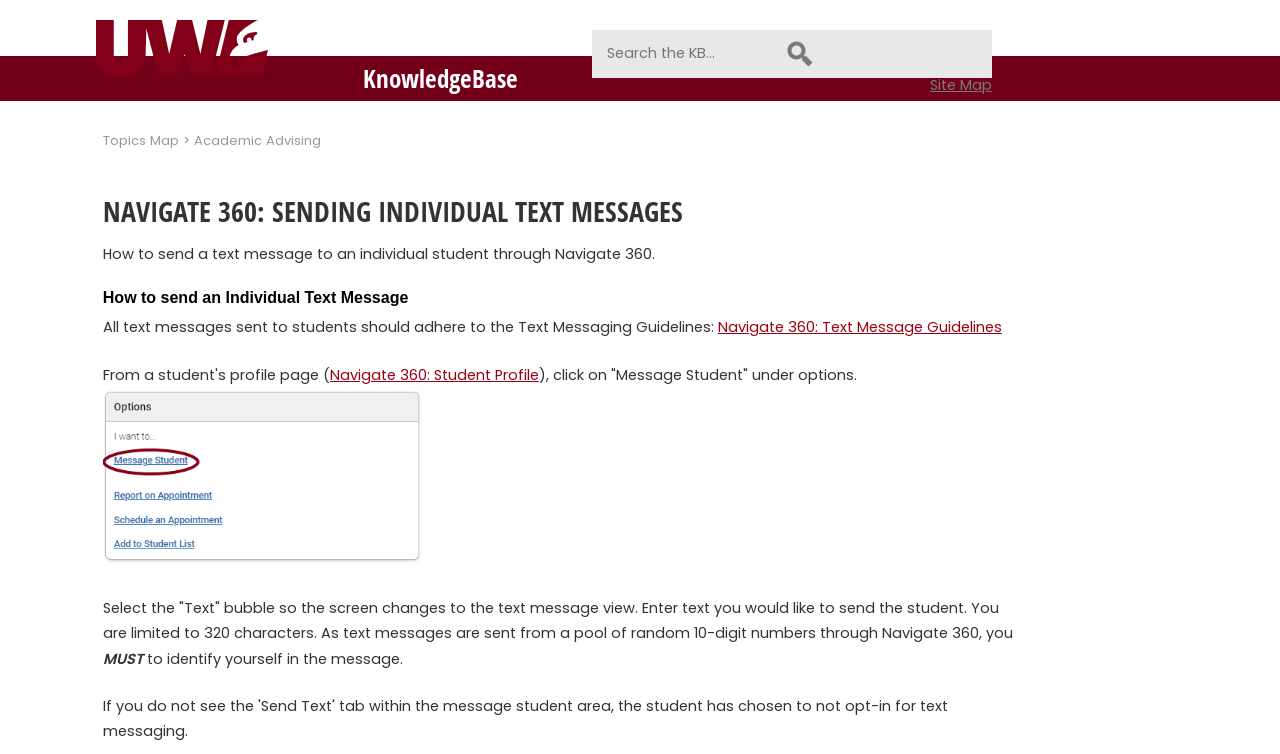Reply to the question below using a single word or brief phrase:
What is the purpose of the 'Text' bubble?

To change to text message view